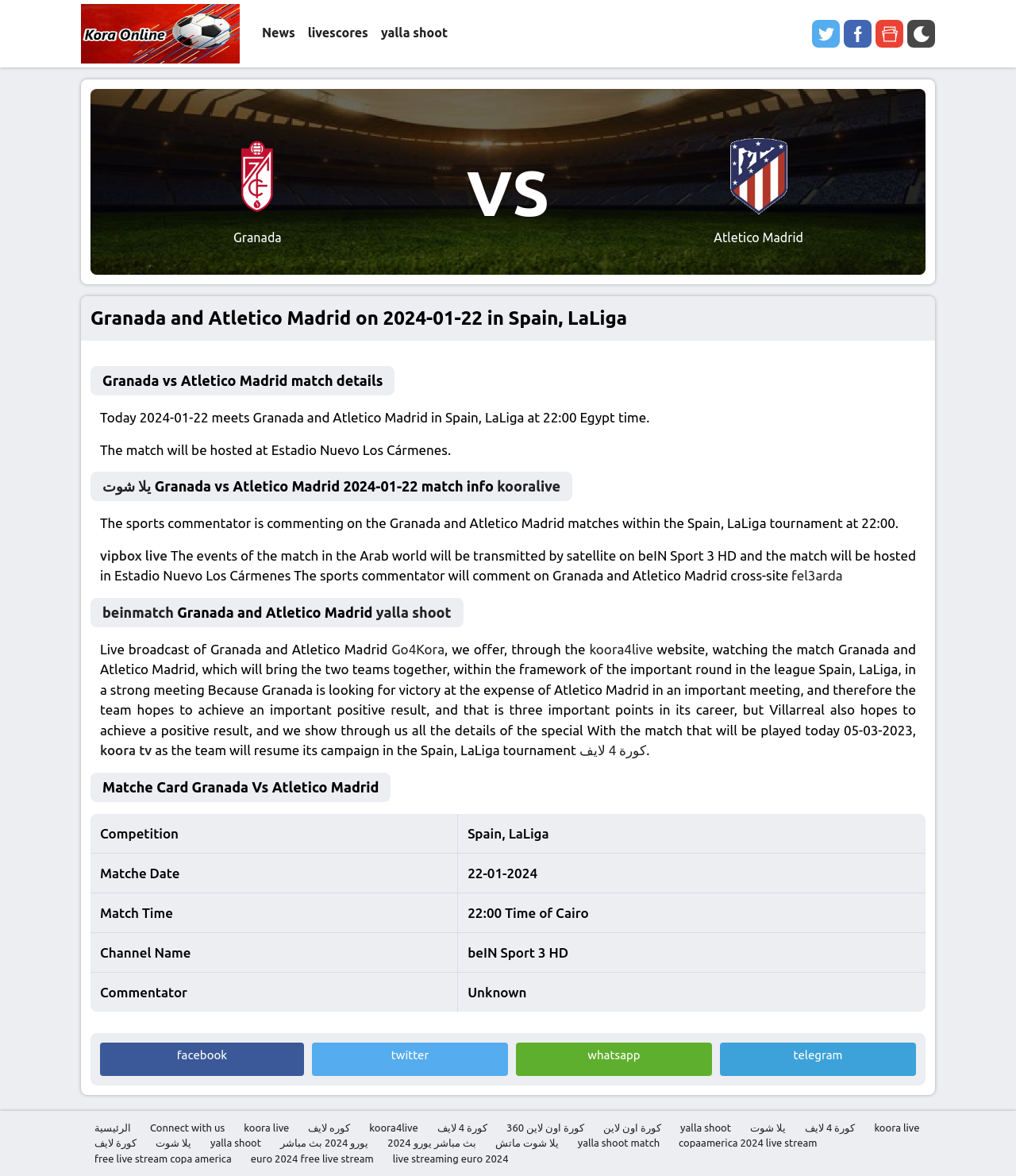What is the main heading displayed on the webpage? Please provide the text.

Granada and Atletico Madrid on 2024-01-22 in Spain, LaLiga